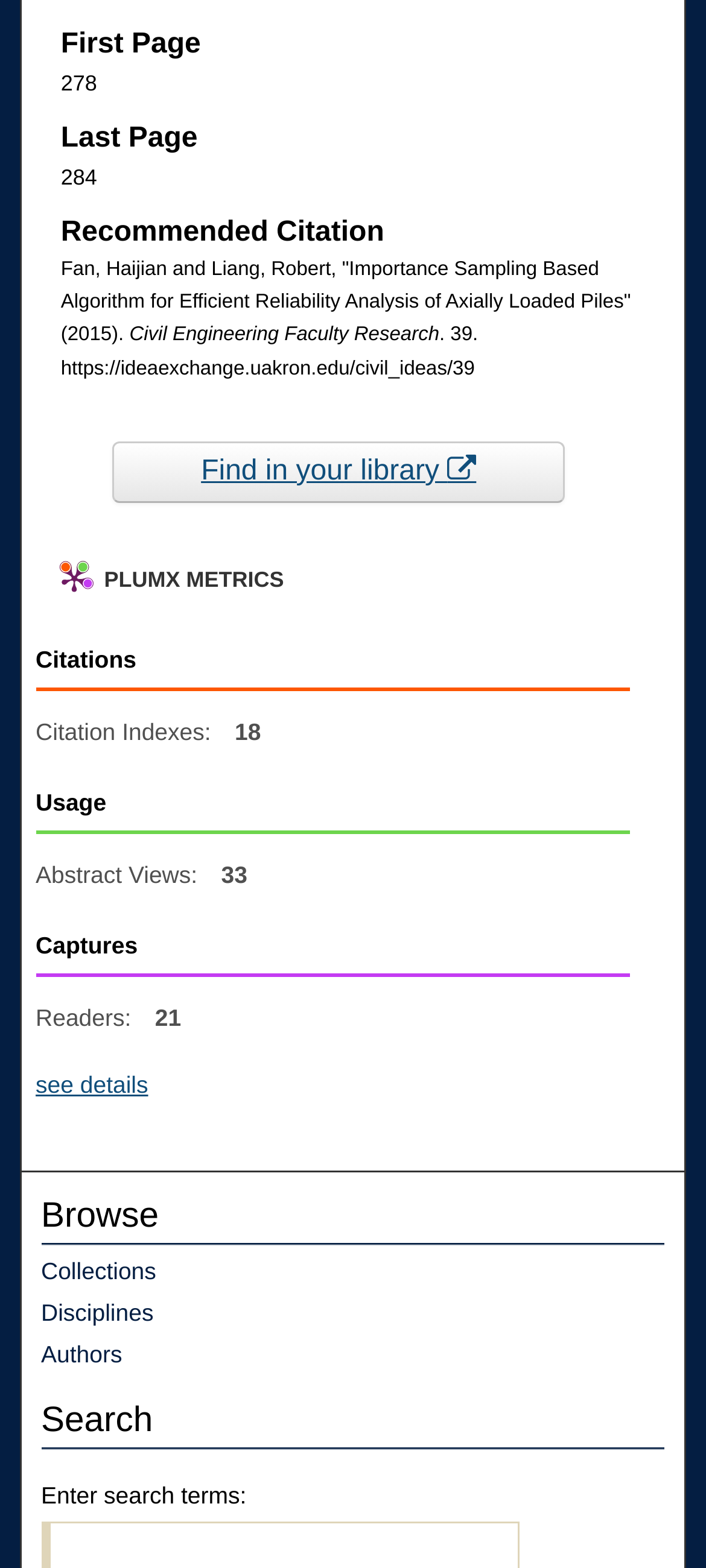Pinpoint the bounding box coordinates of the element to be clicked to execute the instruction: "Search for something".

[0.058, 0.923, 0.736, 0.954]